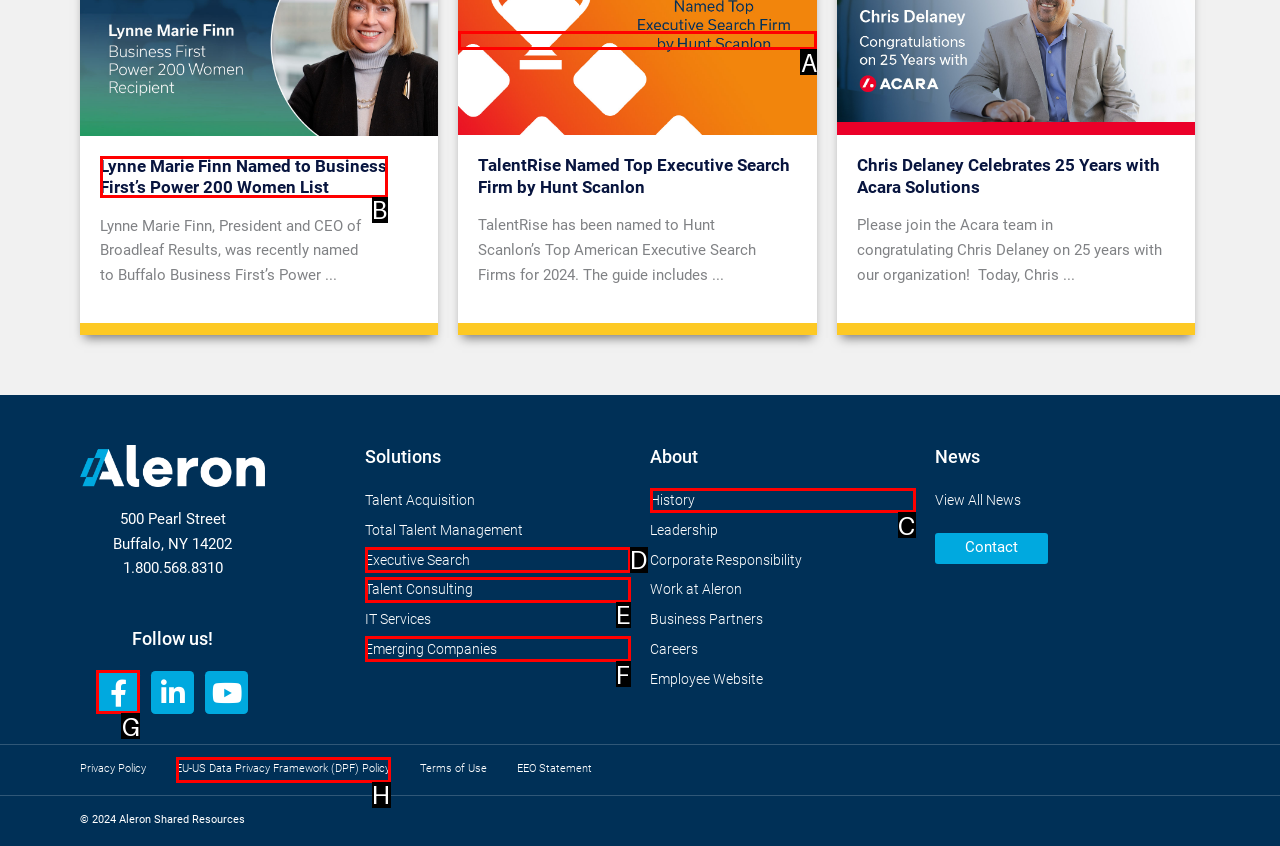Tell me which one HTML element best matches the description: Facebook-f
Answer with the option's letter from the given choices directly.

G